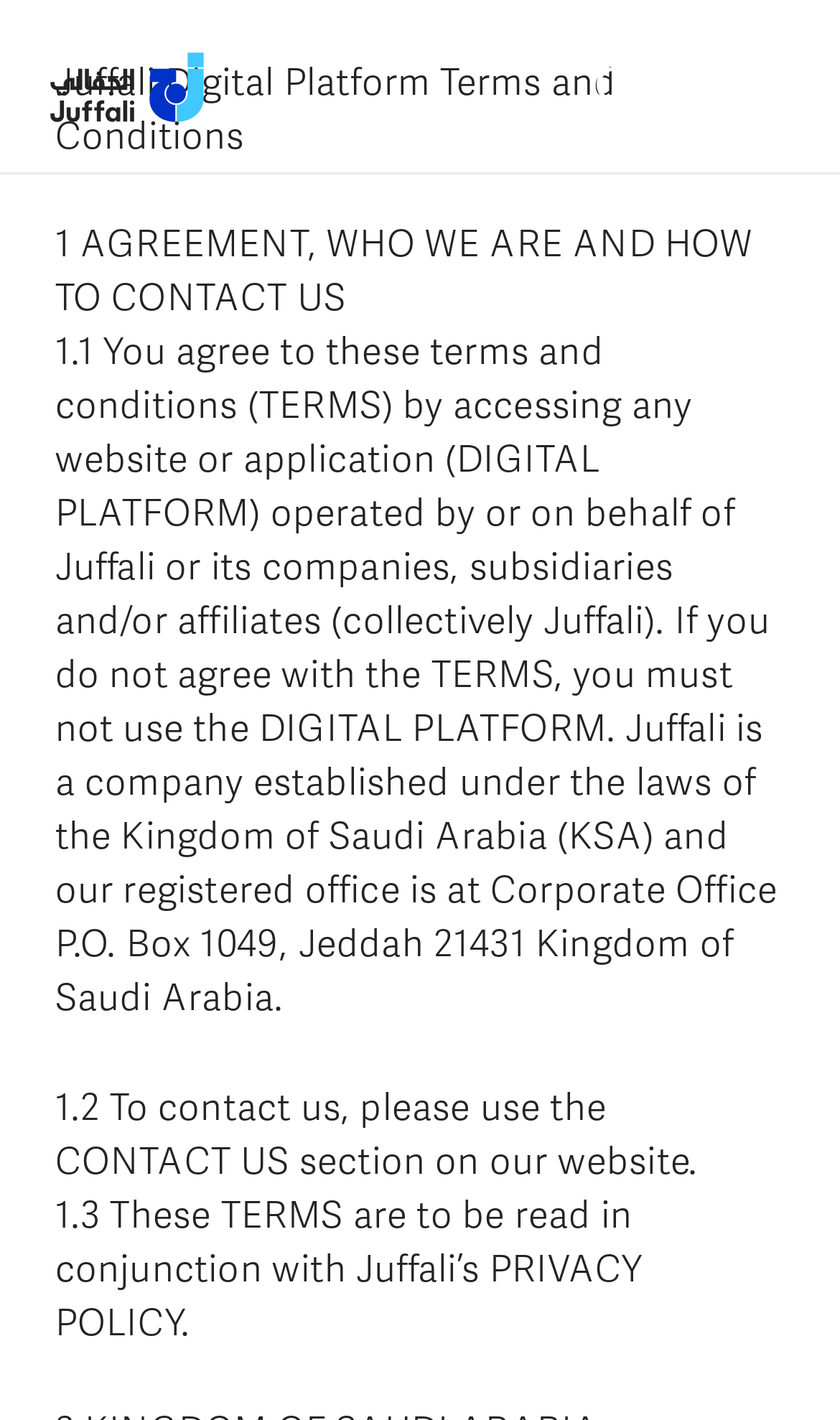Explain the webpage's layout and main content in detail.

The webpage is titled "Terms of Use – Juffali" and appears to be a digital platform's terms and conditions page. At the top, there are three links: "Link" on the left, "Search" in the middle, and "Menu" on the right. 

Below these links, the main content begins with a heading "Juffali Digital Platform Terms and Conditions". This is followed by a subheading "1 AGREEMENT, WHO WE ARE AND HOW TO CONTACT US". 

The main content is divided into three sections. The first section explains the agreement terms, stating that by accessing the digital platform, users agree to the terms and conditions. It also provides information about Juffali, including its establishment and registered office location. 

The second section provides information on how to contact Juffali, directing users to the "CONTACT US" section on their website. 

The third section mentions that these terms are to be read in conjunction with Juffali's privacy policy.